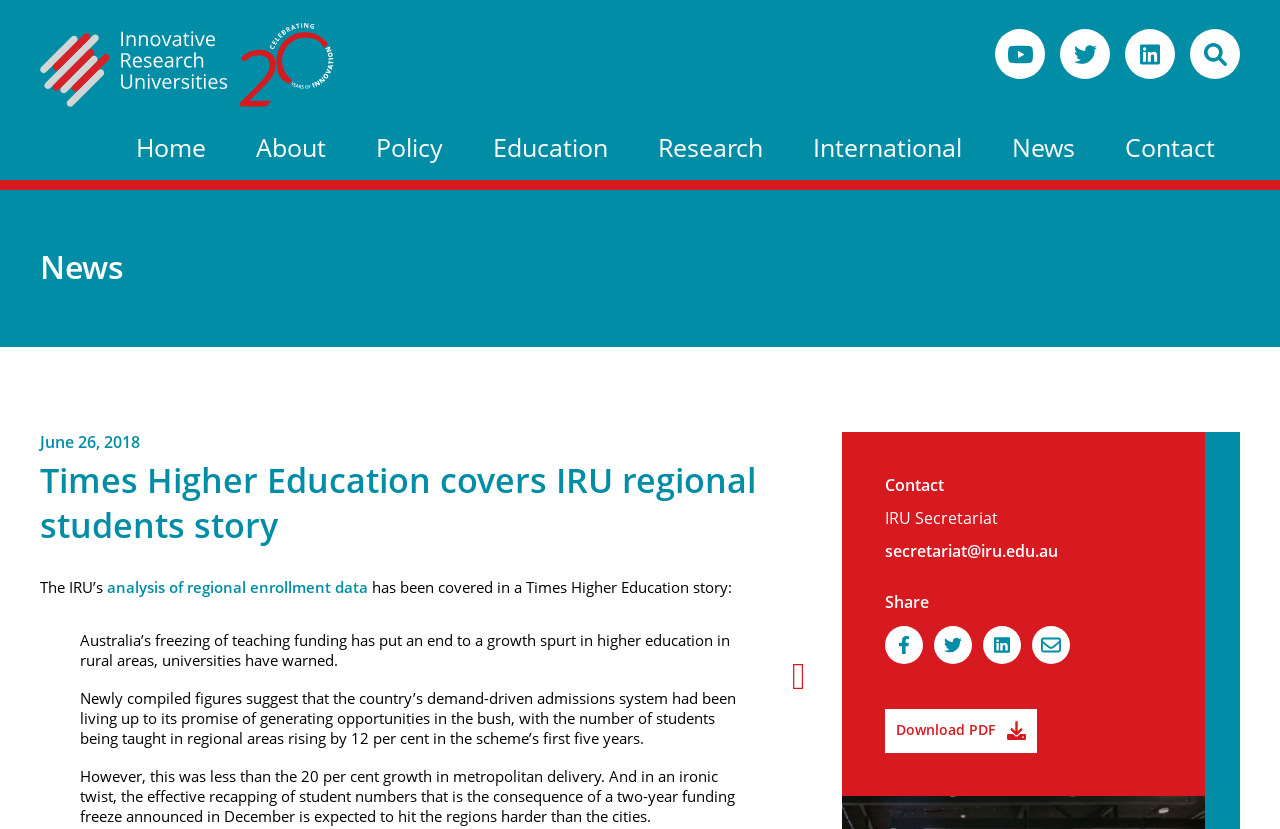Locate the bounding box coordinates of the element that should be clicked to fulfill the instruction: "Go to the 'NEXT PAGE'".

None